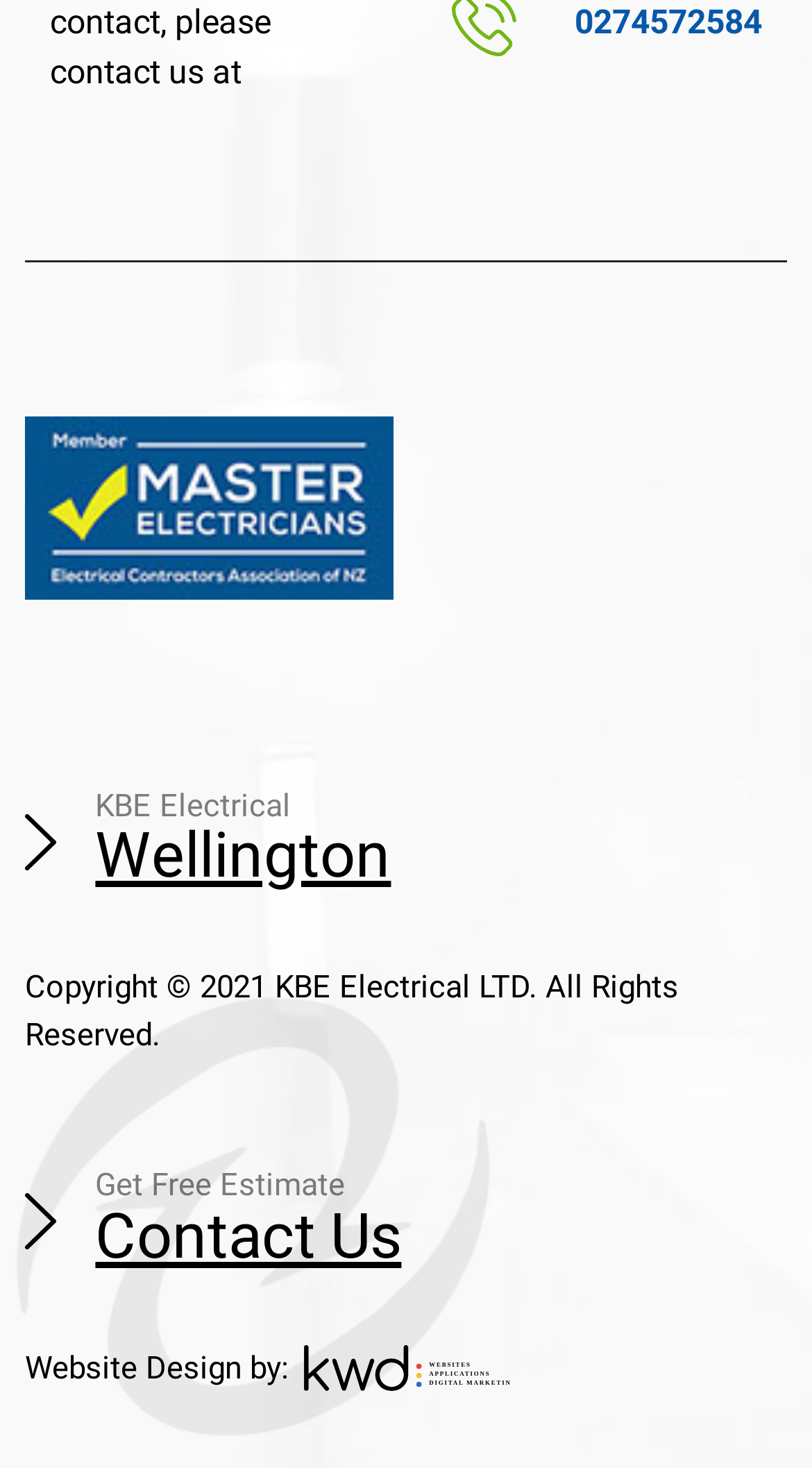What is the link below 'KBE Electrical'?
Using the visual information, reply with a single word or short phrase.

Wellington